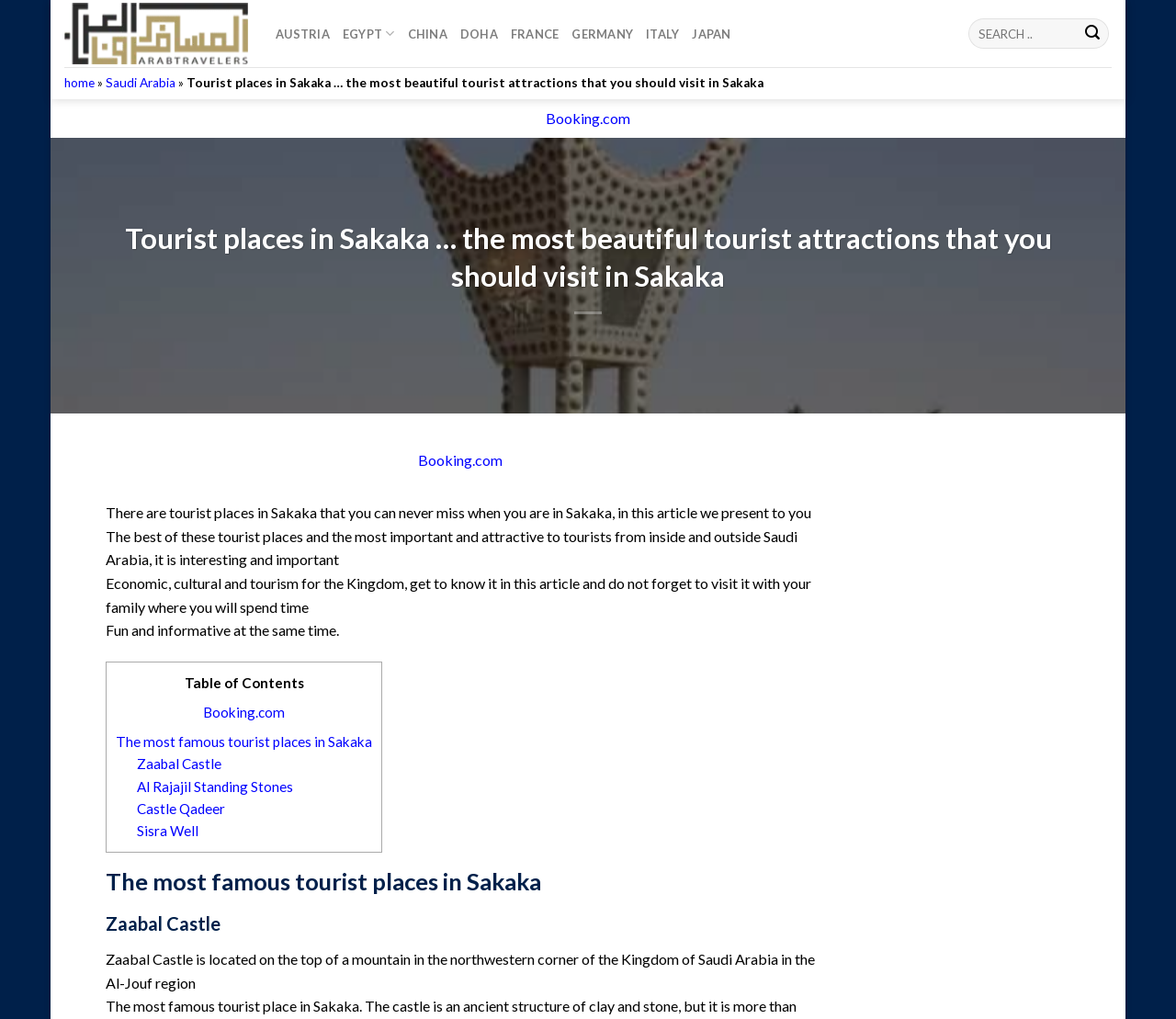Generate a comprehensive description of the contents of the webpage.

This webpage is about tourist places in Sakaka, Saudi Arabia. At the top, there is a link to skip to the content, followed by a logo of "Arab Travelers" with an image. Below that, there are several links to different countries, including Austria, Egypt, China, and more.

On the right side, there is a search bar with a submit button. Below the search bar, there are links to "Home" and "Saudi Arabia". The main title of the webpage, "Tourist places in Sakaka … the most beautiful tourist attractions that you should visit in Sakaka", is displayed prominently.

The main content of the webpage is divided into sections. The first section introduces the tourist places in Sakaka, stating that there are many places to visit and that the article will present the best of these places. The text also mentions that these places are important for the economy, culture, and tourism of Saudi Arabia.

Below the introduction, there is a table of contents with links to different sections of the webpage. The sections include "The most famous tourist places in Sakaka", "Zaabal Castle", "Al Rajajil Standing Stones", "Castle Qadeer", and "Sisra Well". Each section has a heading and a brief description of the tourist place.

There are also several links to "Booking.com" scattered throughout the webpage, likely for booking accommodations or tours. Overall, the webpage provides information about tourist places in Sakaka, Saudi Arabia, and offers resources for planning a trip.